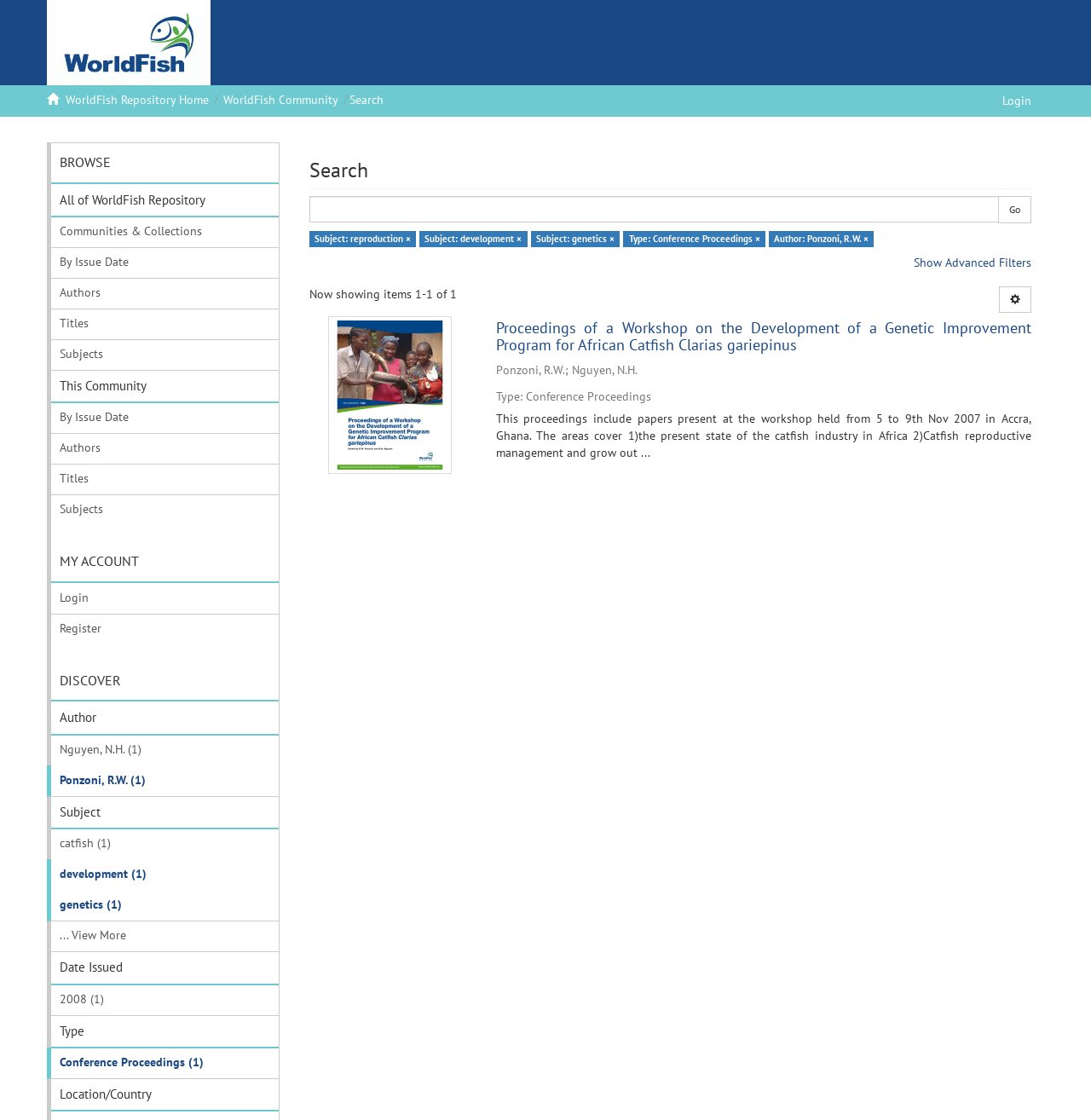Identify the bounding box coordinates of the region that should be clicked to execute the following instruction: "Search for something".

[0.283, 0.175, 0.916, 0.199]